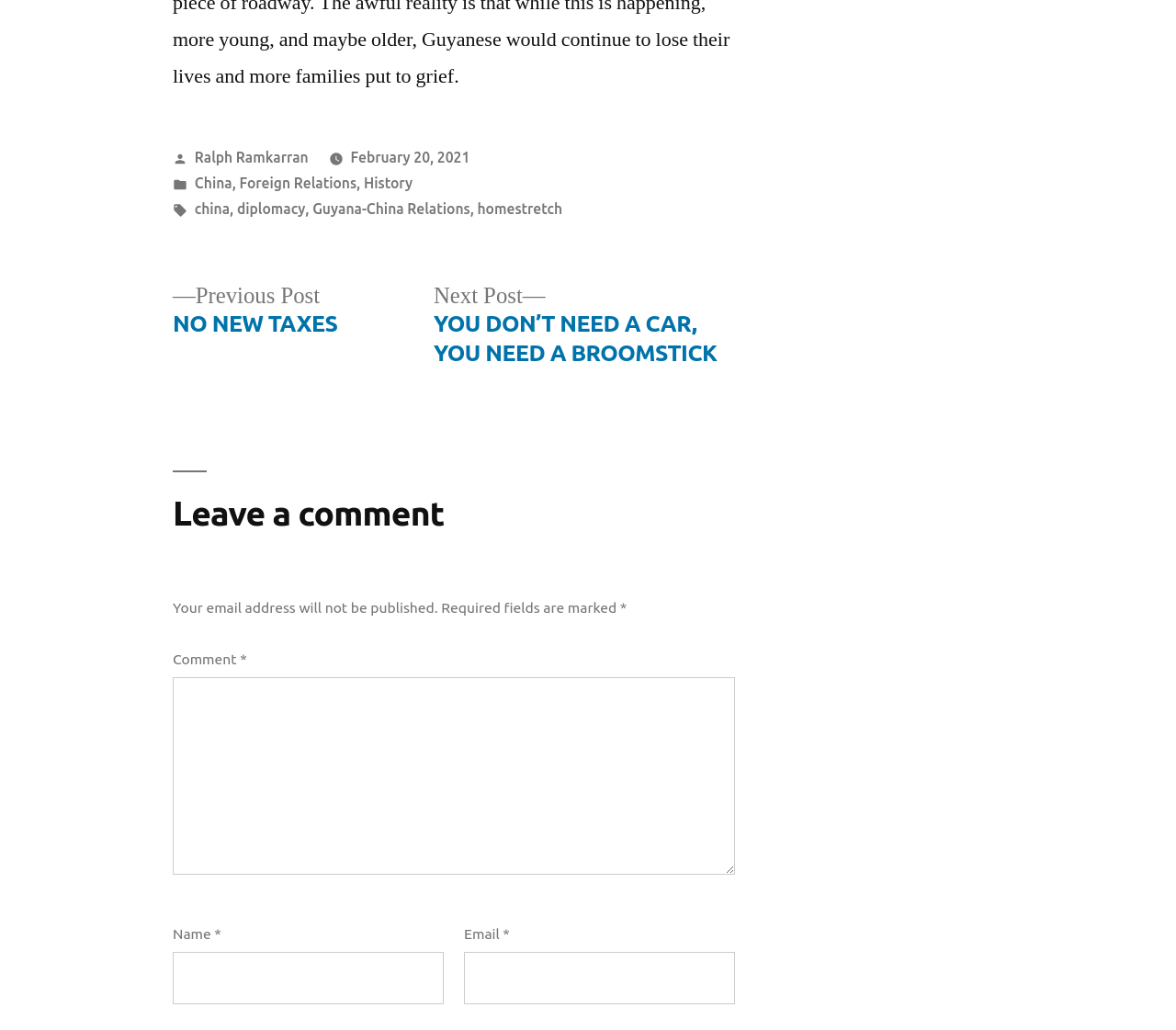Locate the bounding box coordinates of the element that should be clicked to fulfill the instruction: "Enter your name".

[0.147, 0.924, 0.377, 0.975]